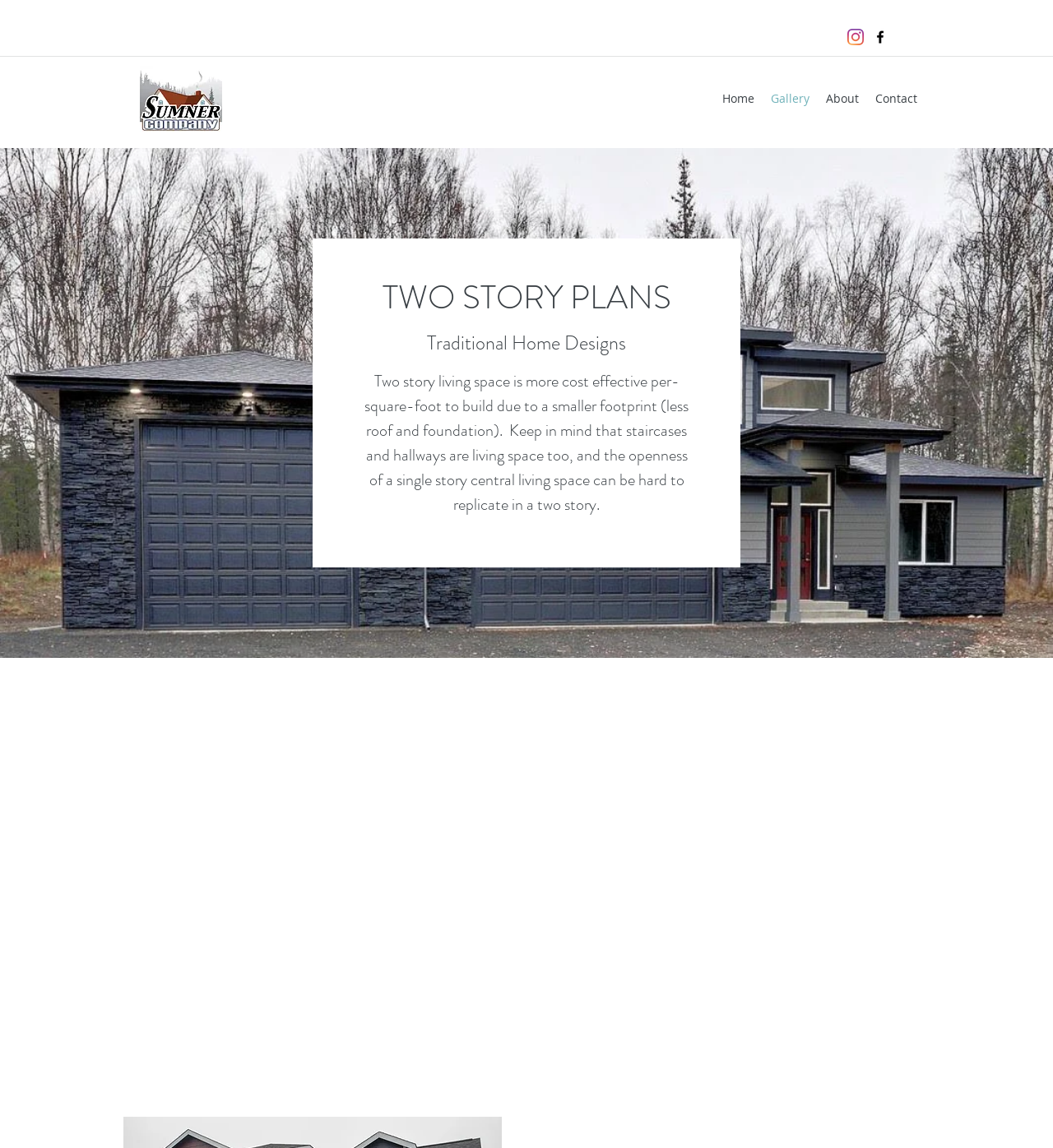Create a detailed narrative describing the layout and content of the webpage.

The webpage is about Two Story Plans from Sumner Company Homes. At the top right corner, there is a social bar with links to Instagram and Facebook, each accompanied by an image. Below the social bar, there is an image on the left side, and a navigation menu on the right side with links to Home, Gallery, About, and Contact.

The main content of the webpage is divided into two sections. The first section is located at the top center of the page and features a heading "TWO STORY PLANS" followed by a subheading "Traditional Home Designs". Below the headings, there is a paragraph of text that explains the benefits of two-story living spaces, including their cost-effectiveness and the importance of considering staircases and hallways as living space.

The second section is located at the bottom center of the page and features a heading "THE ST. ELIAS" followed by a subheading "1686 SF 3/4 BR 2.5 BA 520 SF 2 car". This section appears to be showcasing a specific two-story plan, with details about its square footage, number of bedrooms and bathrooms, and garage size.

In the background, there is a large image that spans the entire width of the page, from the top to the bottom.